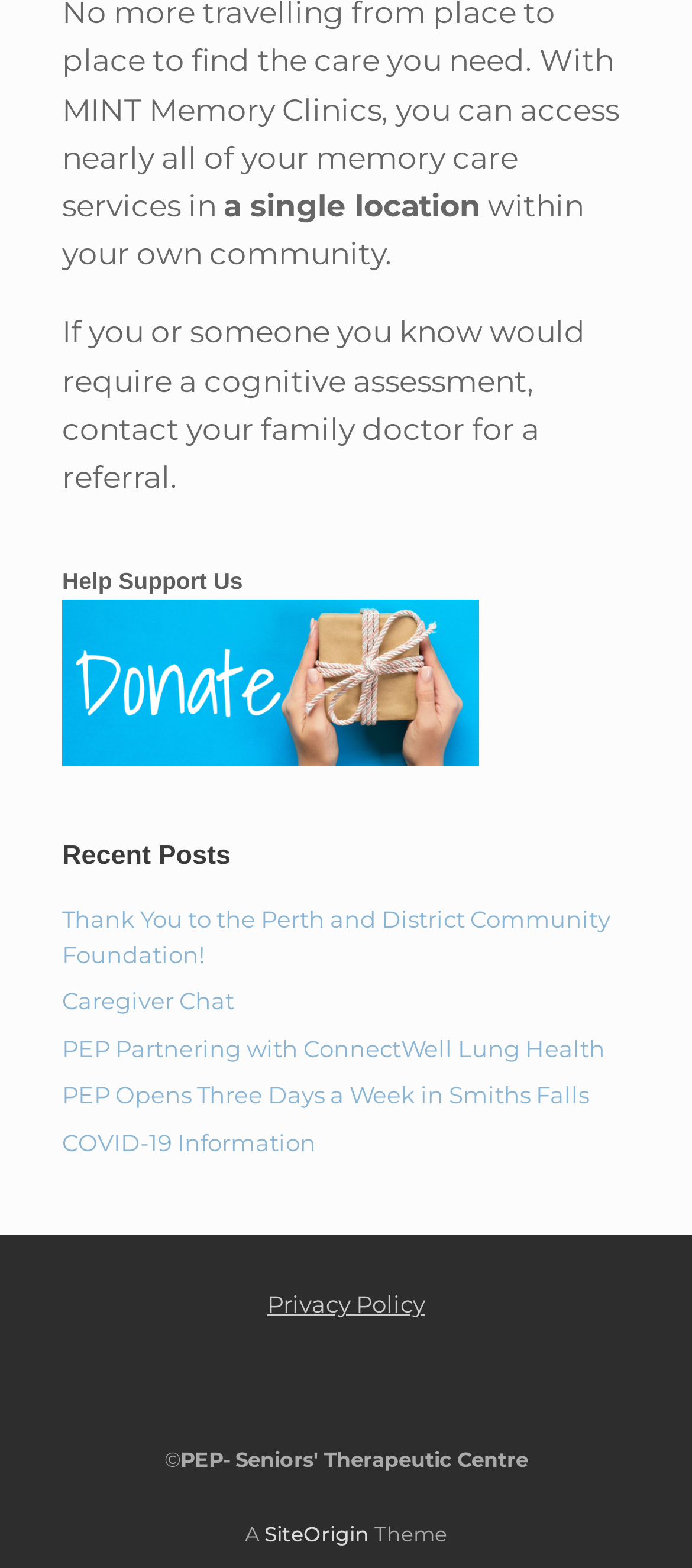Identify the bounding box coordinates for the UI element described by the following text: "Privacy Policy". Provide the coordinates as four float numbers between 0 and 1, in the format [left, top, right, bottom].

[0.386, 0.822, 0.614, 0.841]